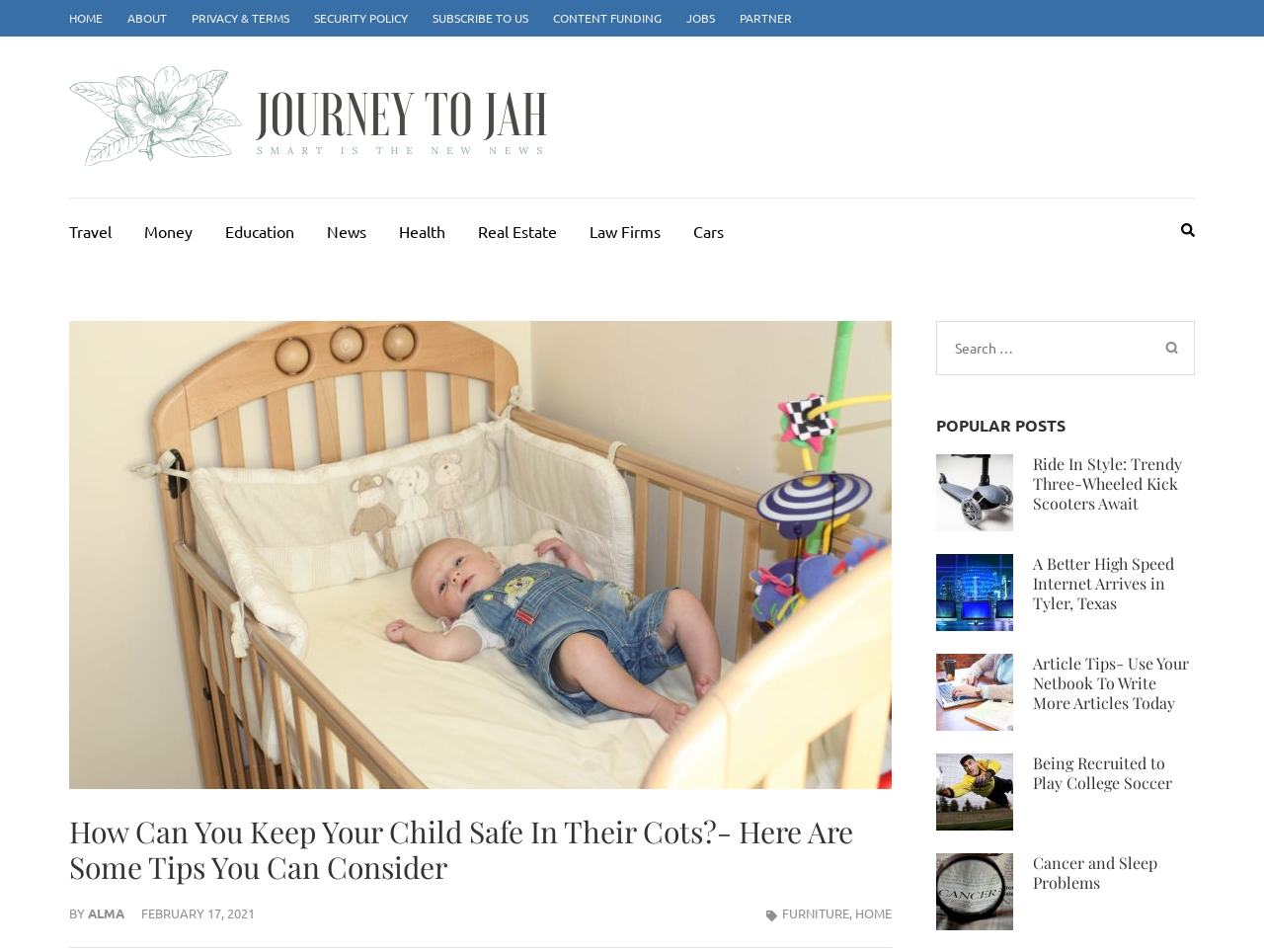Provide the bounding box coordinates for the specified HTML element described in this description: "parent_node: Cancer and Sleep Problems". The coordinates should be four float numbers ranging from 0 to 1, in the format [left, top, right, bottom].

[0.74, 0.896, 0.801, 0.977]